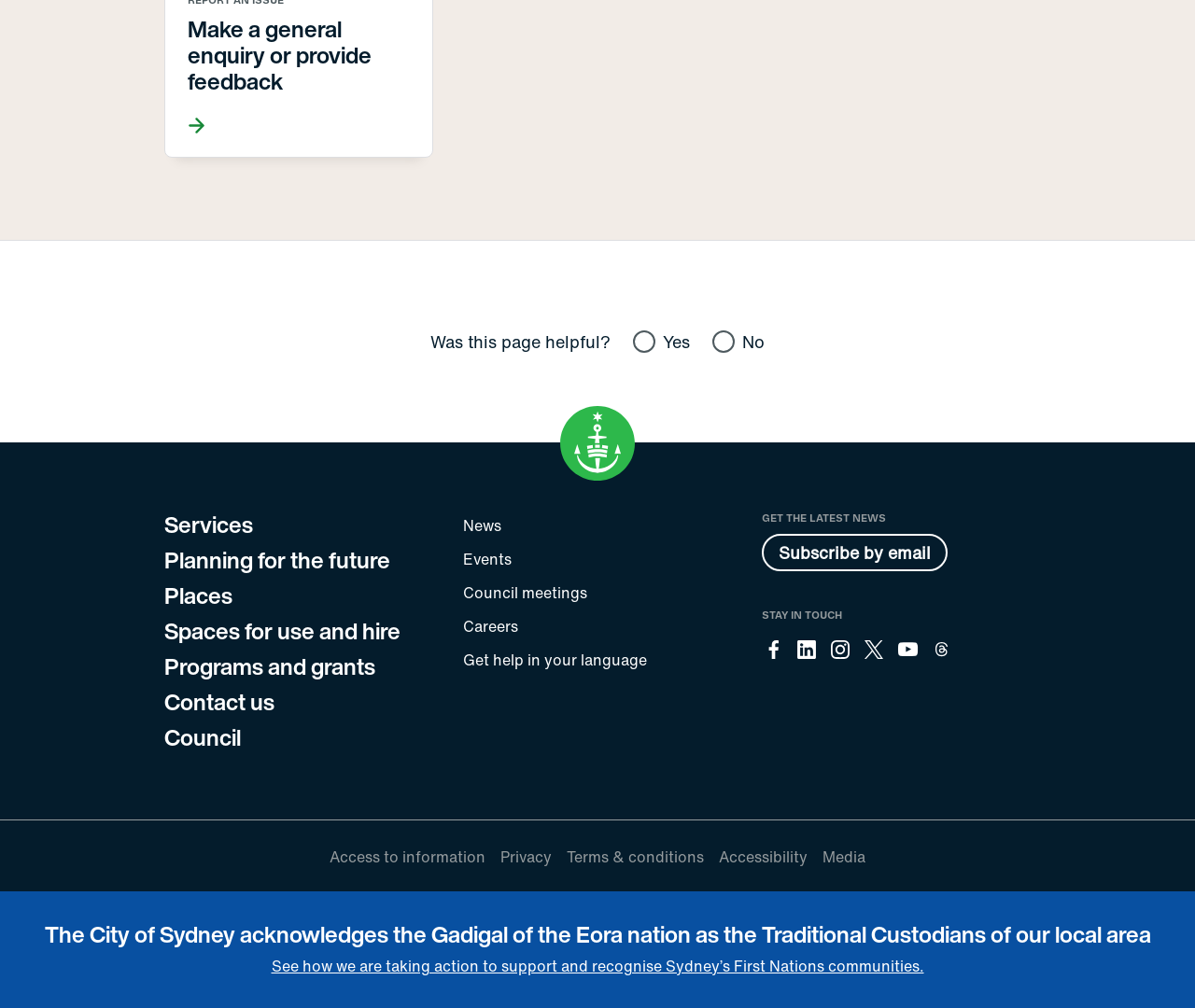Please specify the bounding box coordinates of the clickable region necessary for completing the following instruction: "Go to 'Services'". The coordinates must consist of four float numbers between 0 and 1, i.e., [left, top, right, bottom].

[0.138, 0.503, 0.212, 0.537]